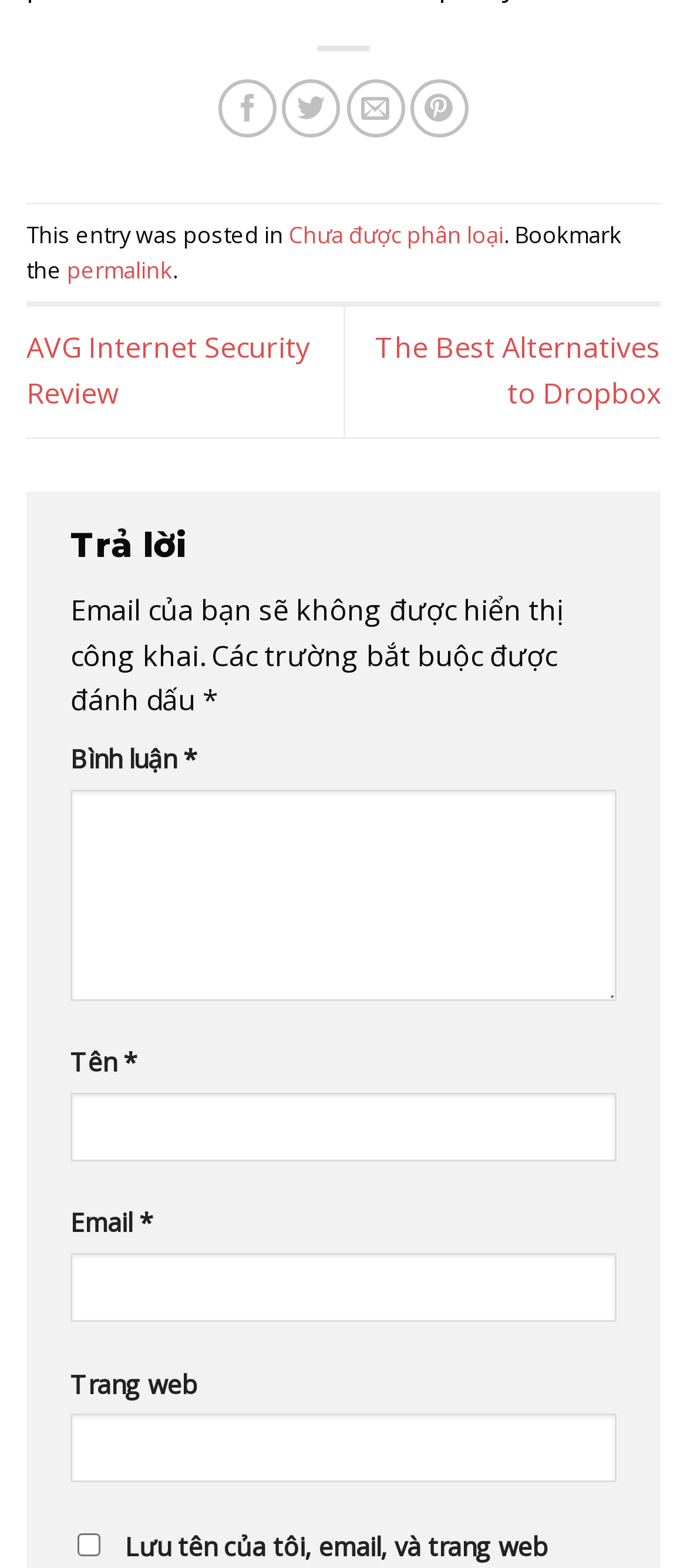Please identify the coordinates of the bounding box that should be clicked to fulfill this instruction: "Click on the permalink".

[0.097, 0.162, 0.251, 0.182]